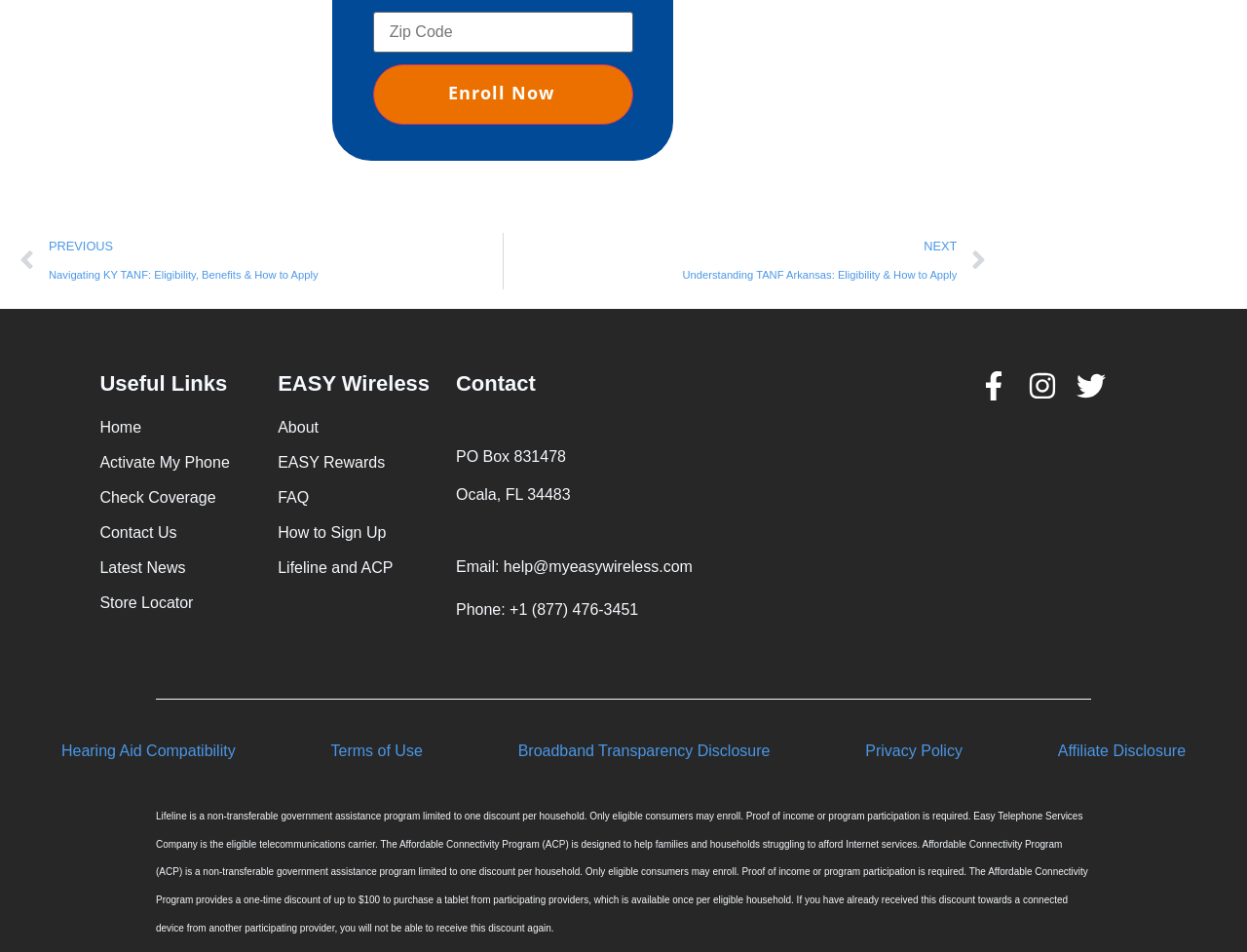Please locate the clickable area by providing the bounding box coordinates to follow this instruction: "Enter zip code".

[0.299, 0.013, 0.508, 0.056]